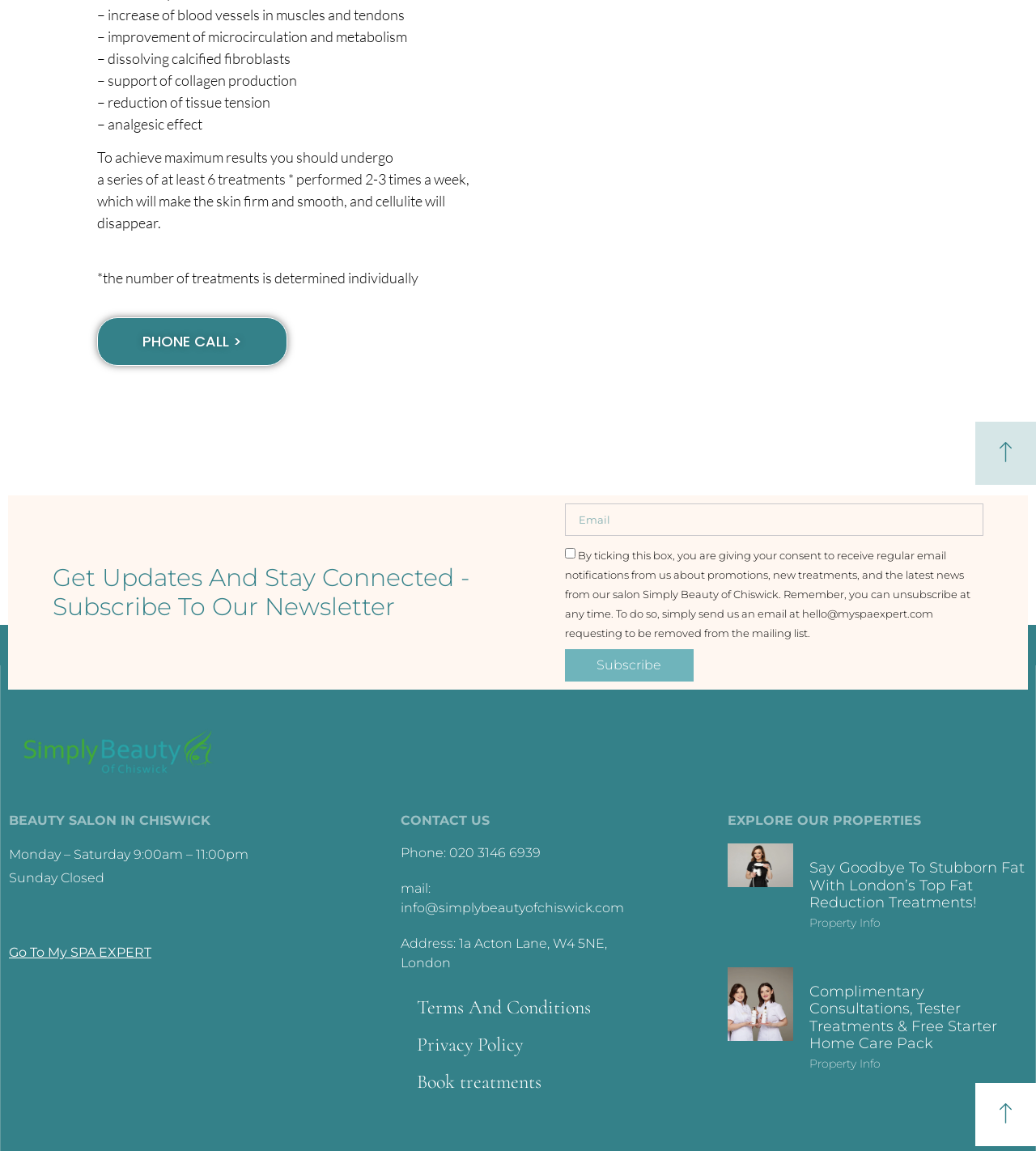Provide the bounding box coordinates of the HTML element this sentence describes: "Phone: 020 3146 6939". The bounding box coordinates consist of four float numbers between 0 and 1, i.e., [left, top, right, bottom].

[0.387, 0.733, 0.624, 0.75]